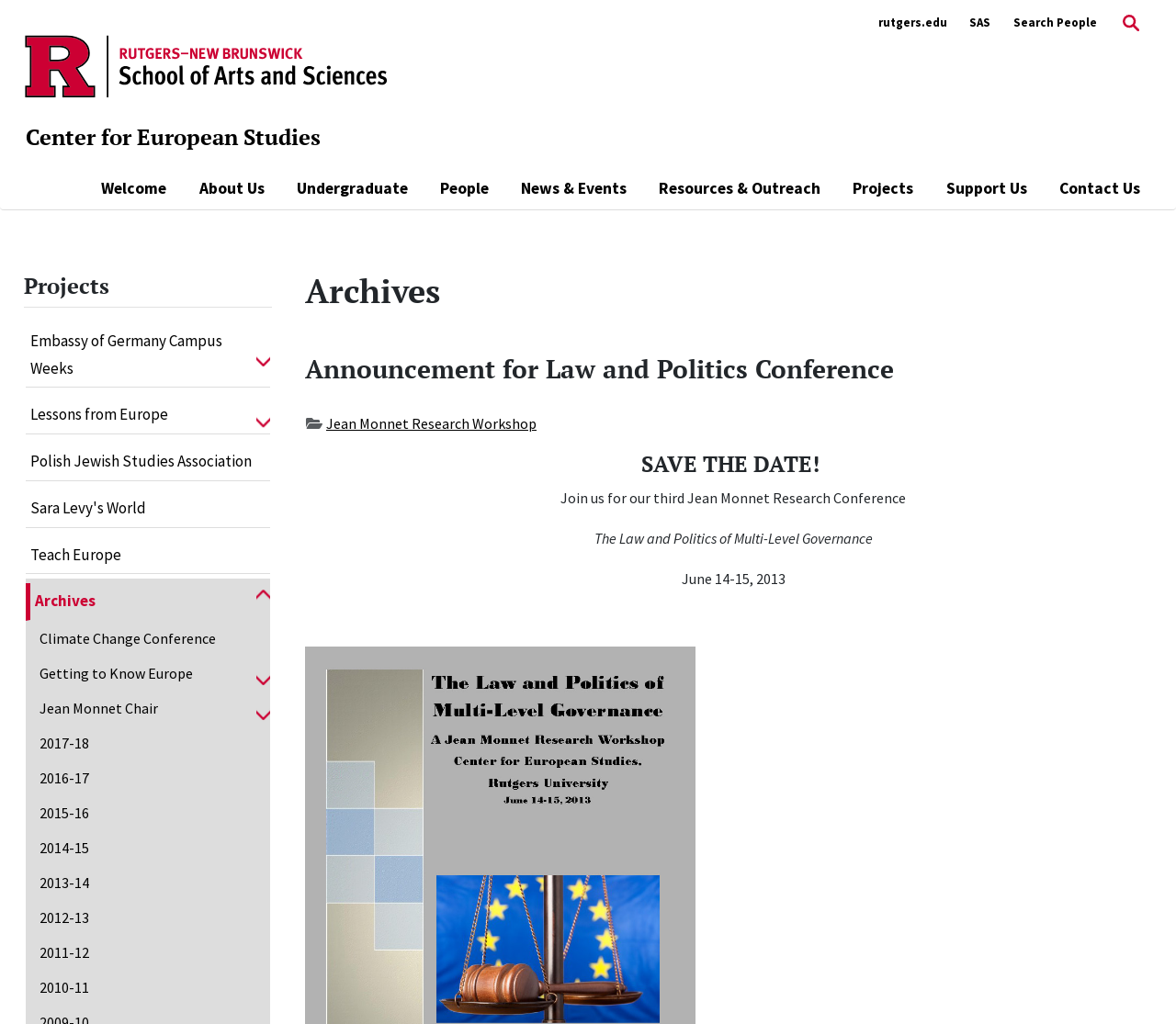Please determine the bounding box coordinates of the element's region to click for the following instruction: "Click the 'Home' link".

None